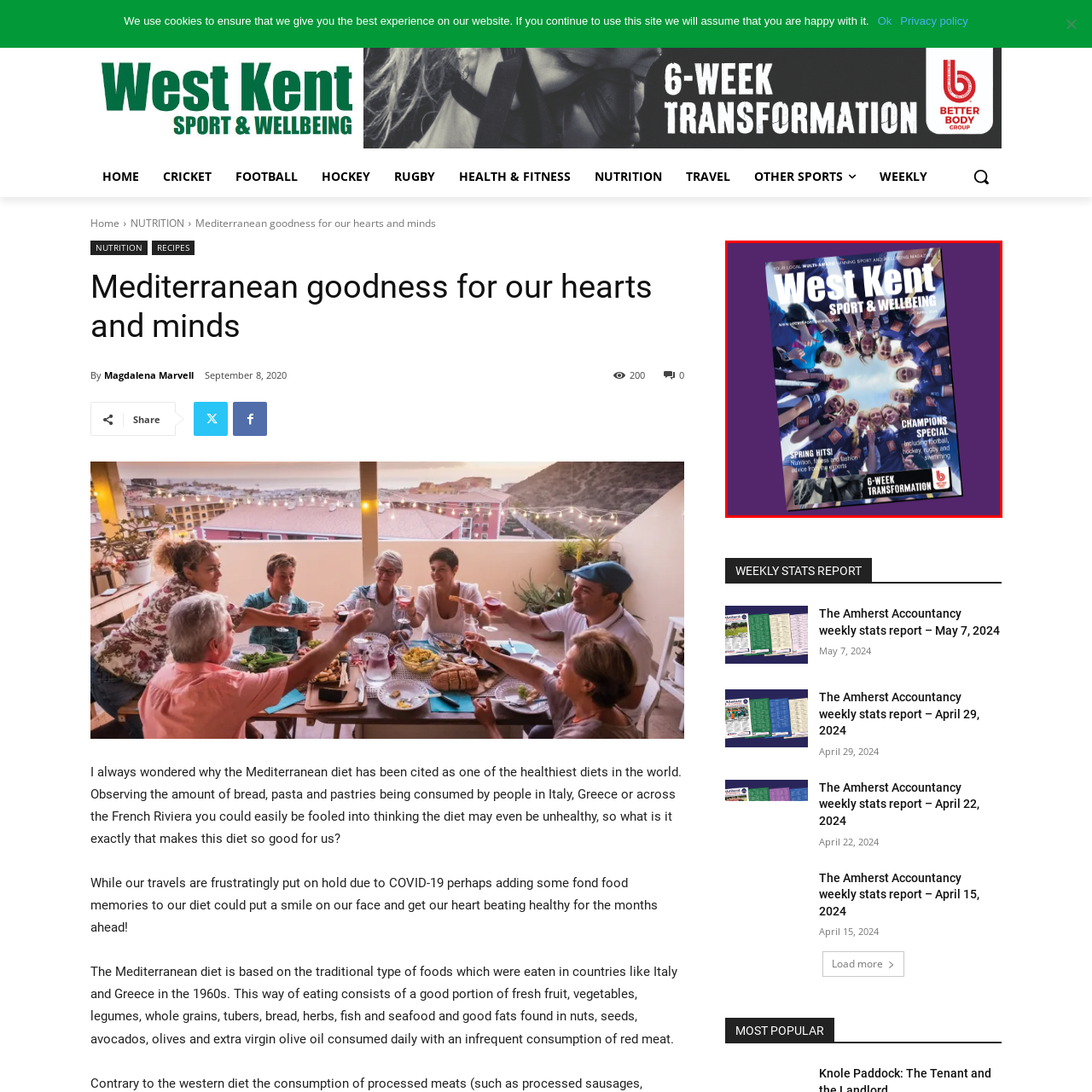What is the focus of the 'CHAMPIONS SPECIAL' section?
Analyze the image enclosed by the red bounding box and reply with a one-word or phrase answer.

Various sports